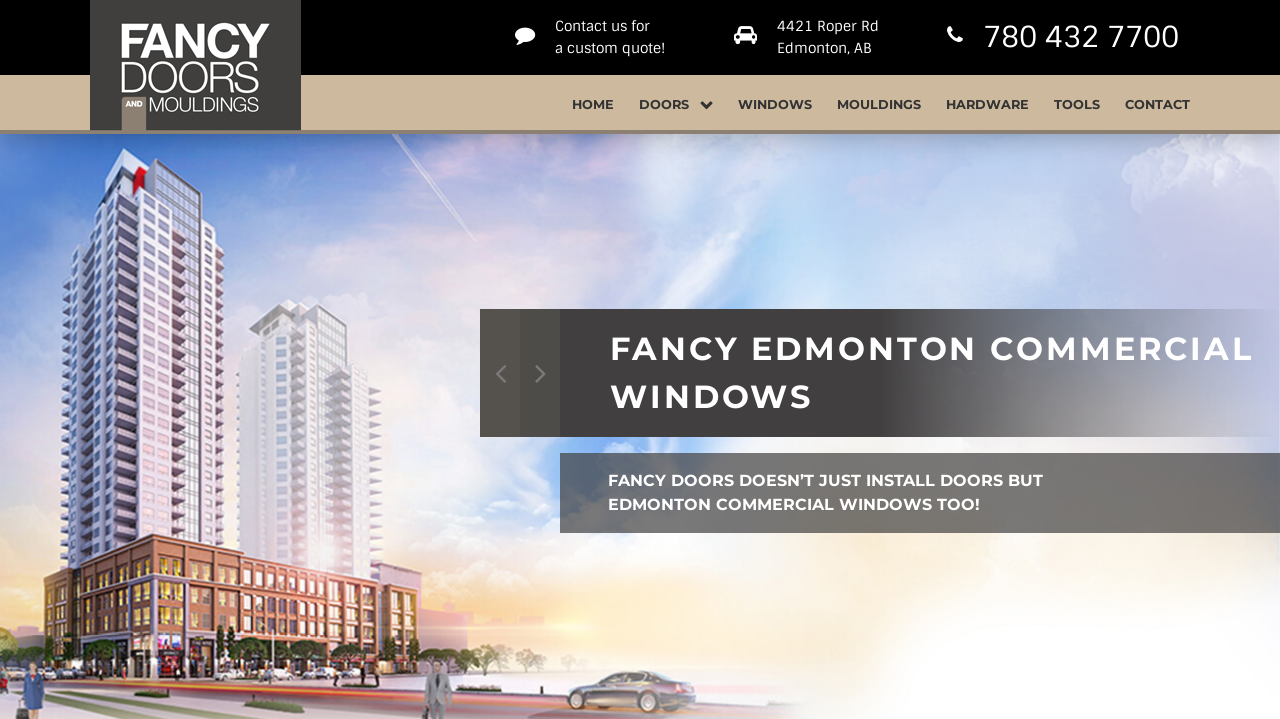Find and provide the bounding box coordinates for the UI element described with: "Home".

None